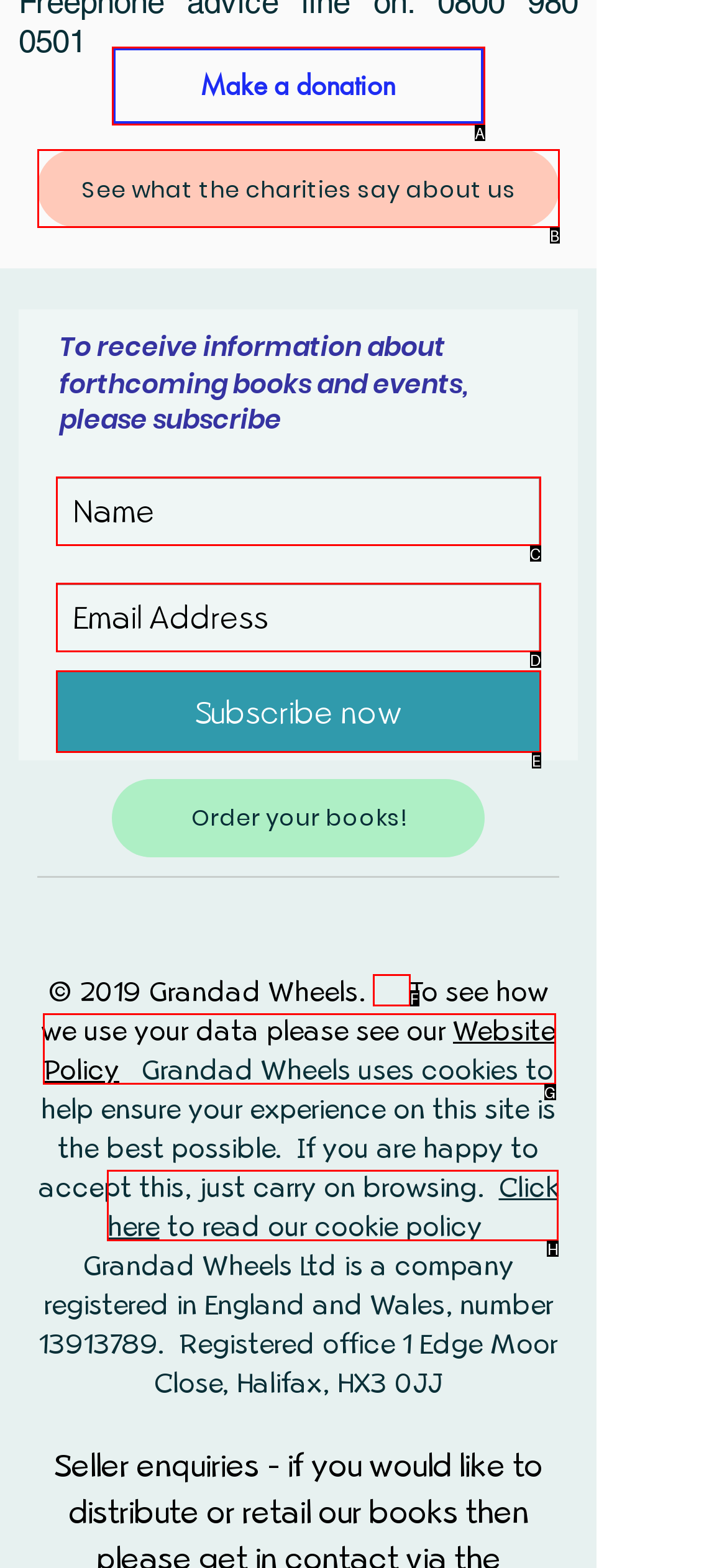From the choices provided, which HTML element best fits the description: Click here? Answer with the appropriate letter.

H